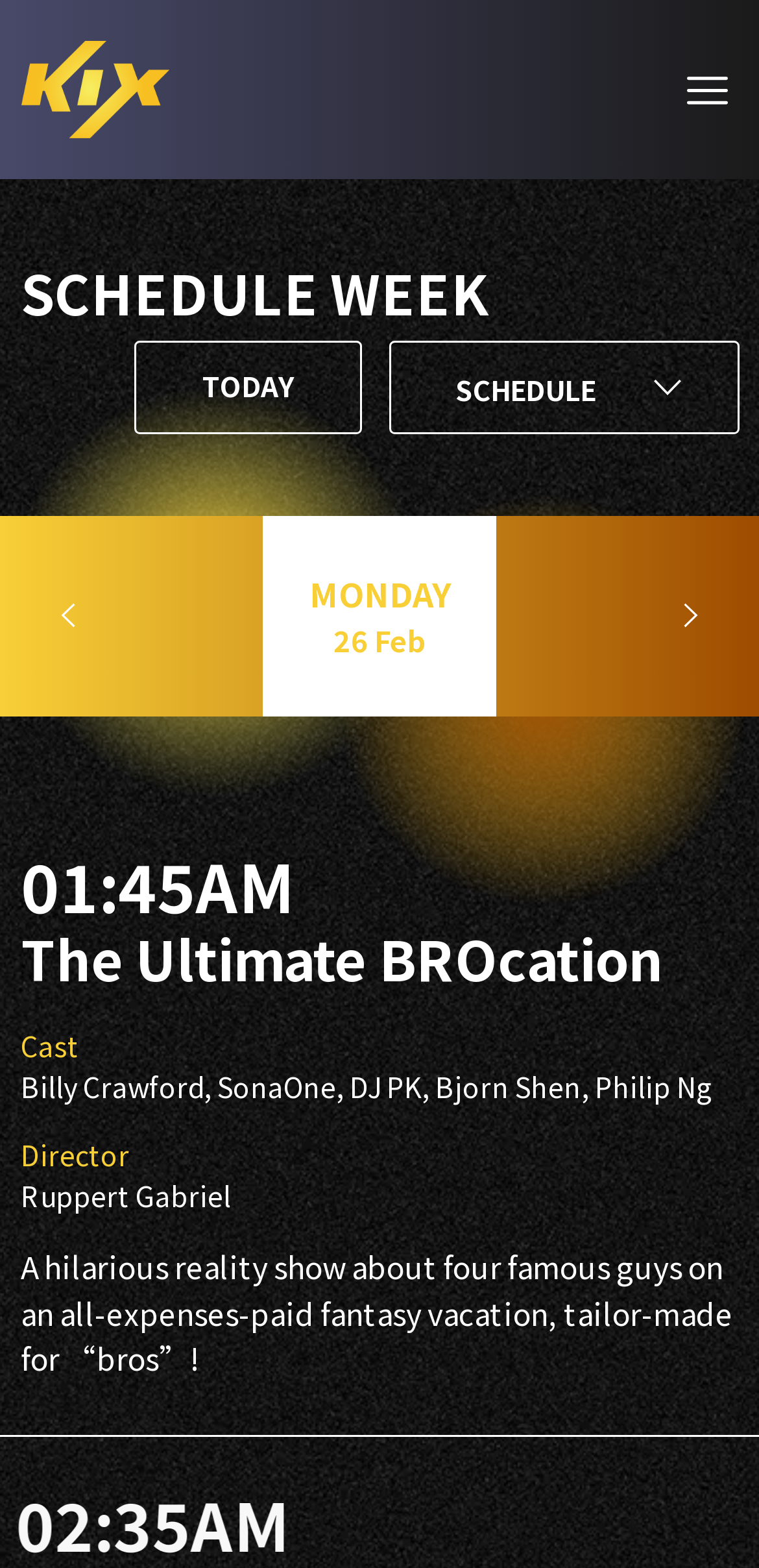Locate the UI element described by placeholder="Schedule" in the provided webpage screenshot. Return the bounding box coordinates in the format (top-left x, top-left y, bottom-right x, bottom-right y), ensuring all values are between 0 and 1.

[0.514, 0.218, 0.971, 0.278]